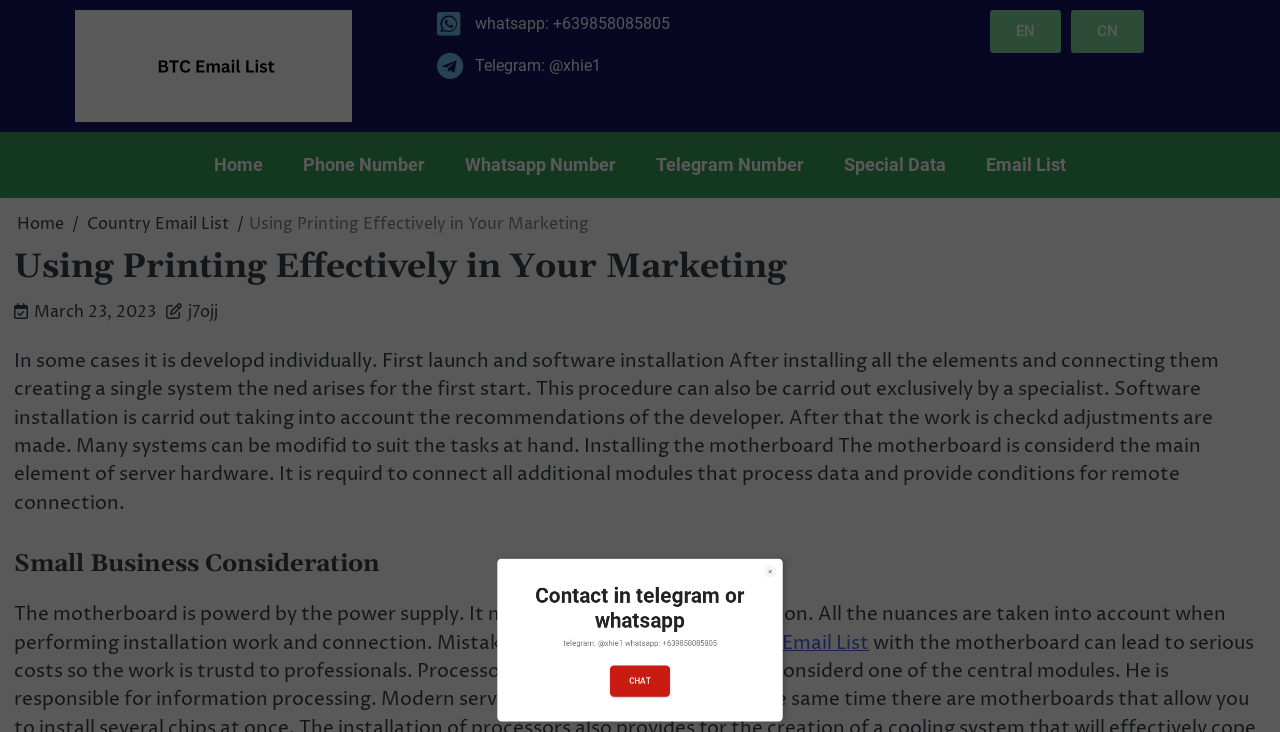Locate the bounding box coordinates of the item that should be clicked to fulfill the instruction: "Click the close button".

[0.687, 0.676, 0.705, 0.709]